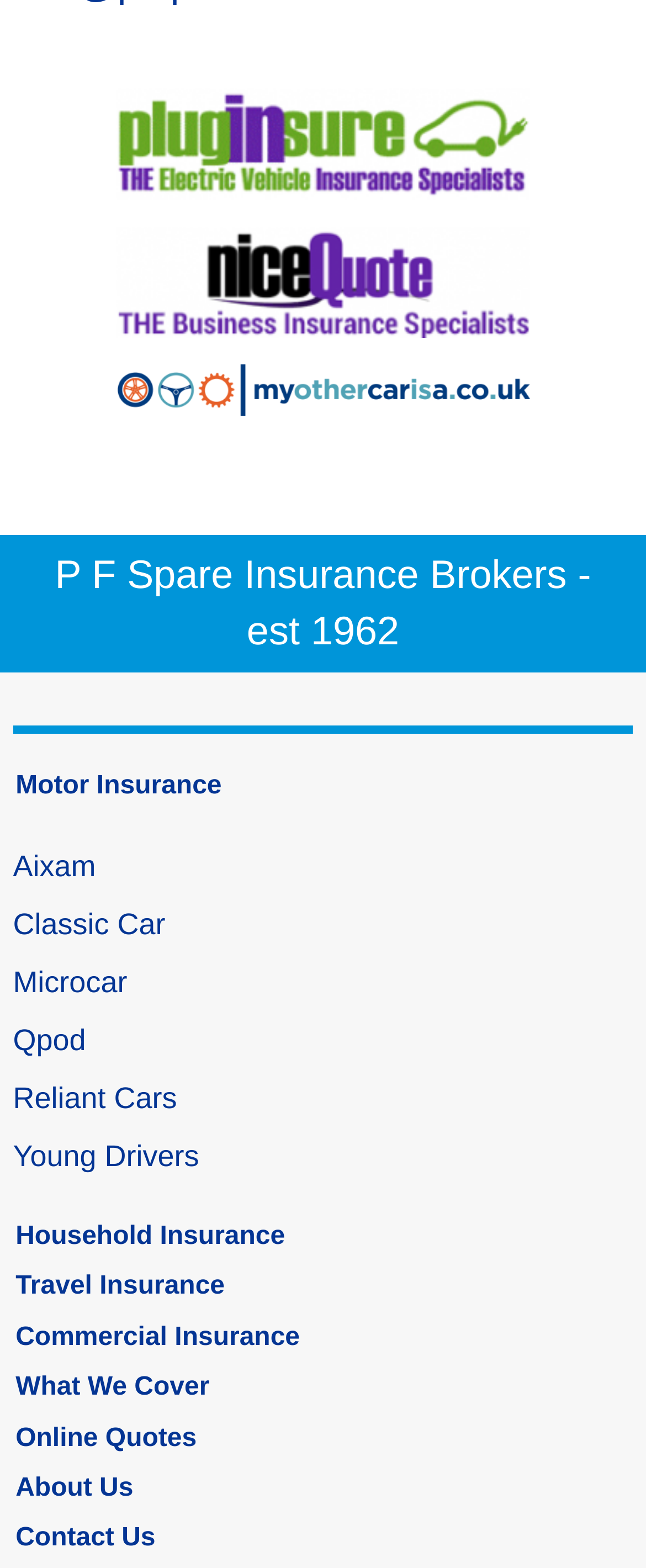Using the description: "Reliant Cars", identify the bounding box of the corresponding UI element in the screenshot.

[0.02, 0.682, 0.98, 0.719]